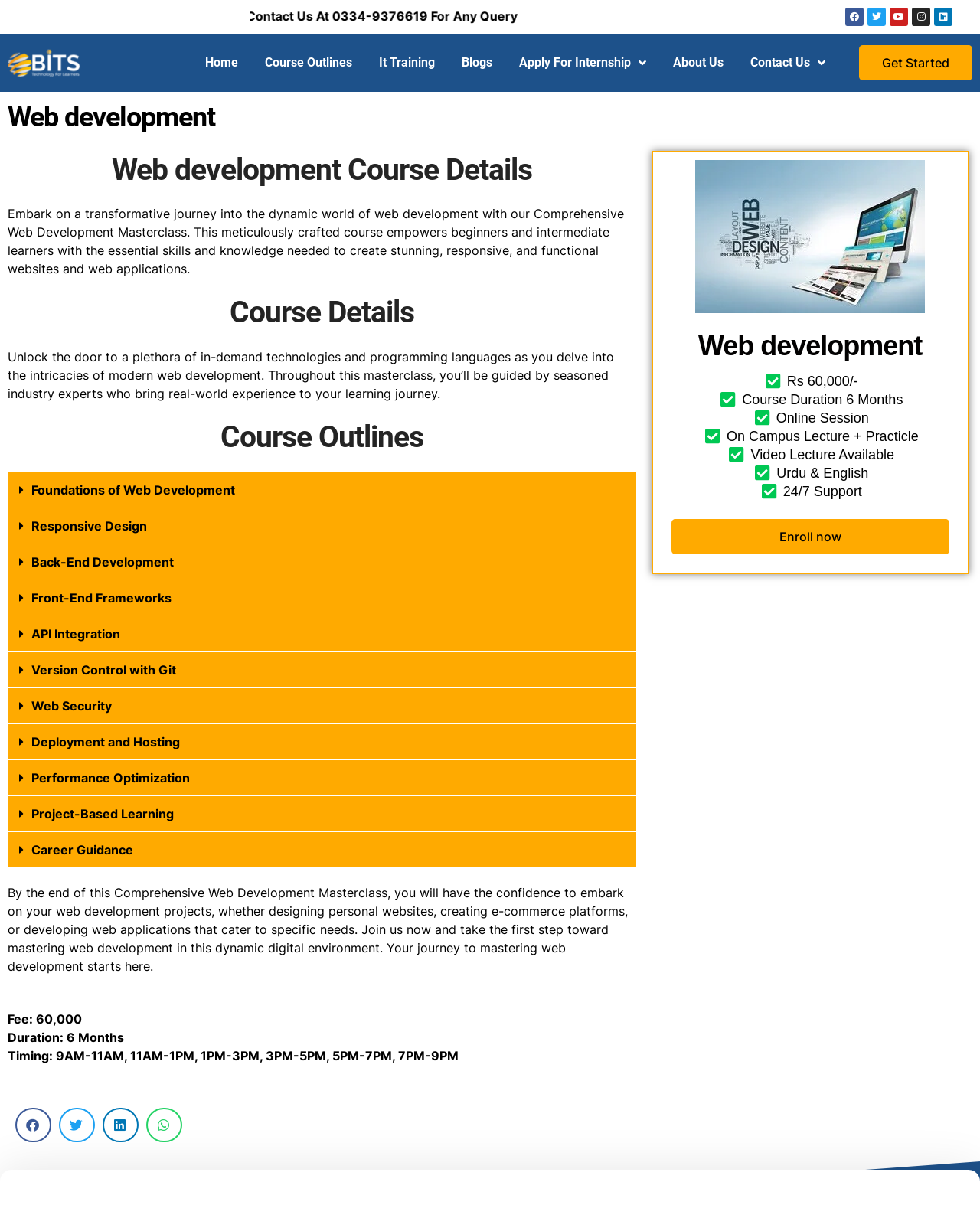How many course outlines are listed?
Please ensure your answer is as detailed and informative as possible.

I counted the number of course outlines listed on the page, which includes Foundations of Web Development, Responsive Design, Back-End Development, Front-End Frameworks, API Integration, Version Control with Git, Web Security, Deployment and Hosting, Performance Optimization, and Project-Based Learning, making a total of 10 outlines.